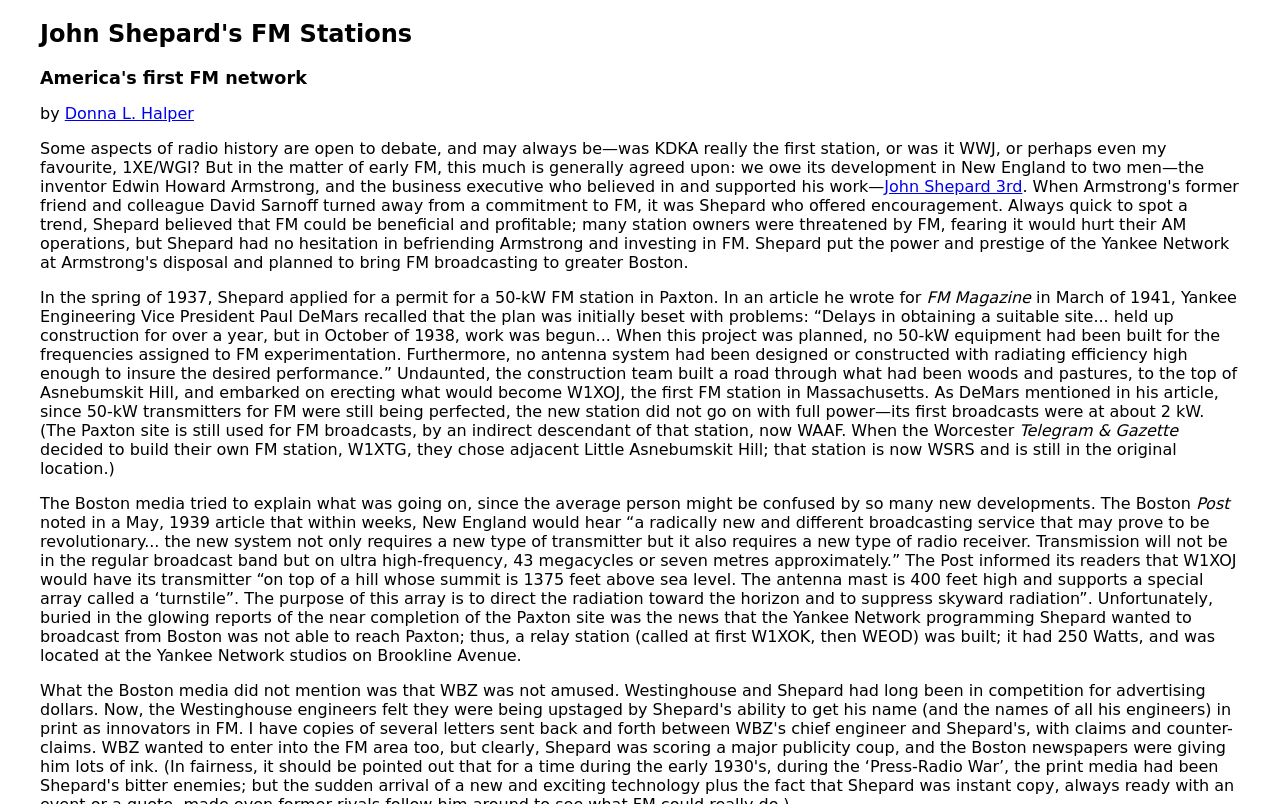Carefully examine the image and provide an in-depth answer to the question: What is the name of the first FM station in Massachusetts?

The webpage states that 'the construction team built a road through what had been woods and pastures, to the top of Asnebumskit Hill, and embarked on erecting what would become W1XOJ, the first FM station in Massachusetts.' which indicates that W1XOJ is the first FM station in Massachusetts.